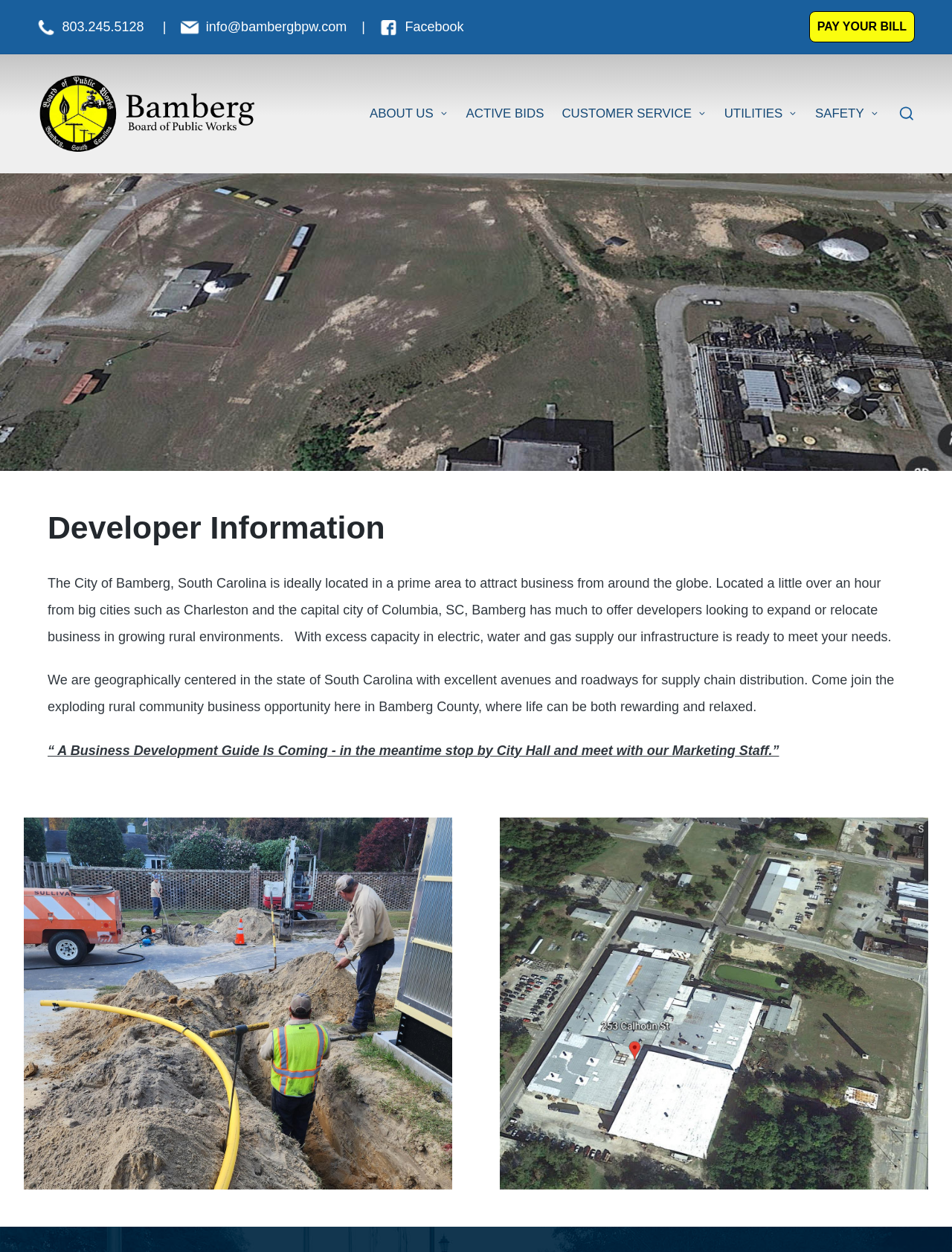What is the email address to contact?
Identify the answer in the screenshot and reply with a single word or phrase.

info@bambergbpw.com